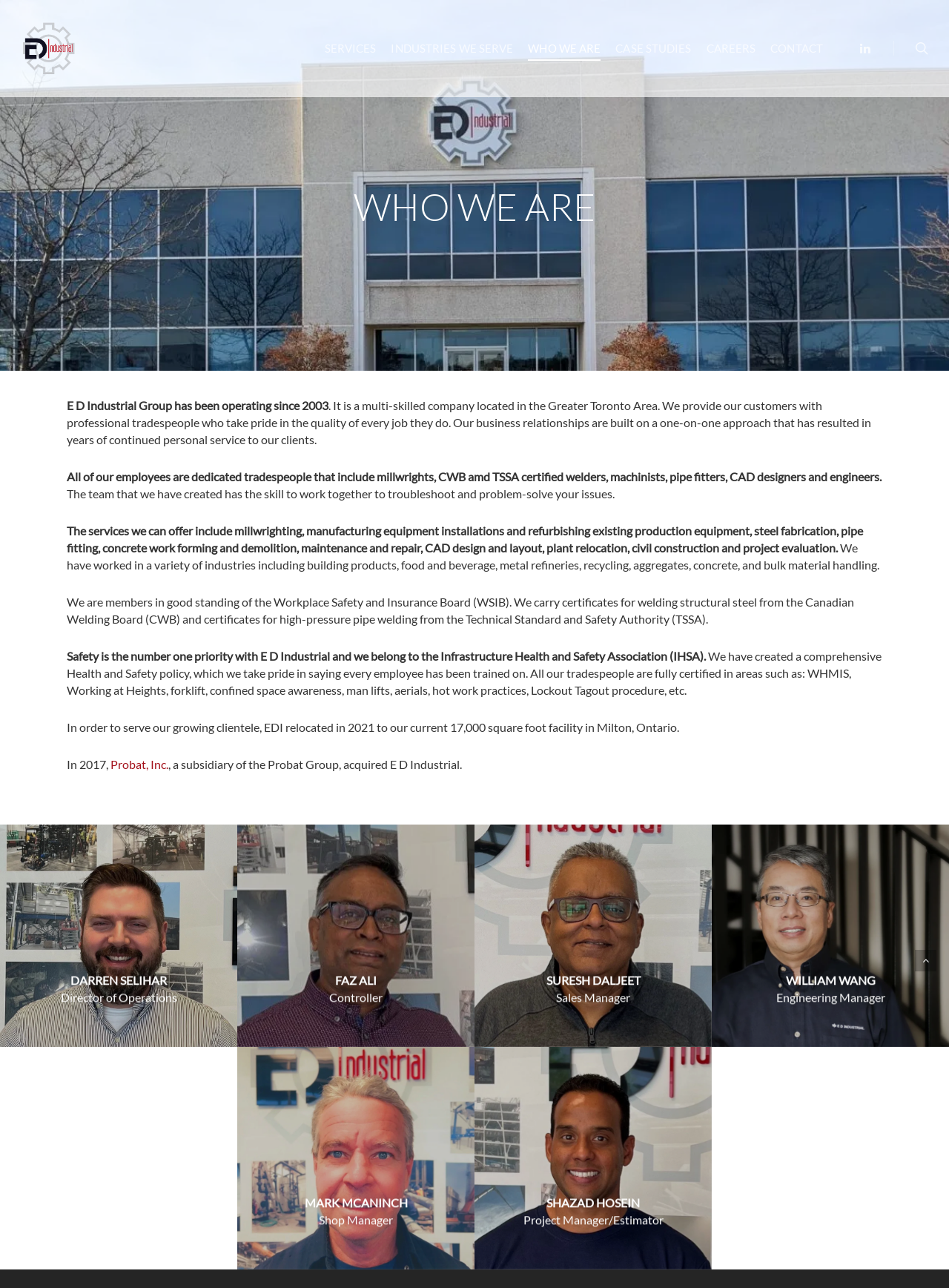Please find the bounding box coordinates of the element that needs to be clicked to perform the following instruction: "Click on CASE STUDIES". The bounding box coordinates should be four float numbers between 0 and 1, represented as [left, top, right, bottom].

[0.649, 0.016, 0.729, 0.075]